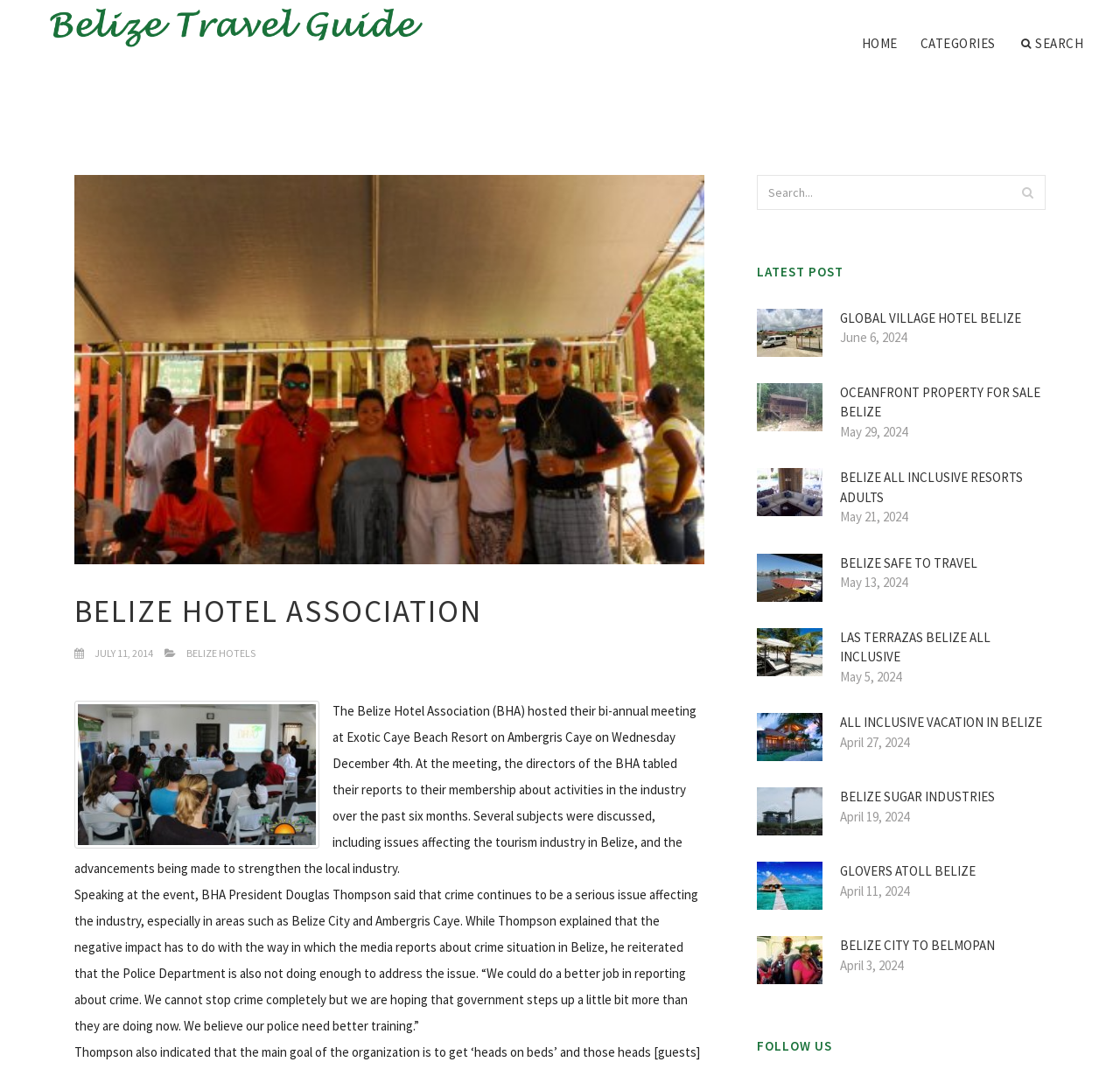Could you provide the bounding box coordinates for the portion of the screen to click to complete this instruction: "Follow the 'Belize Travel Guide'"?

[0.023, 0.0, 0.383, 0.052]